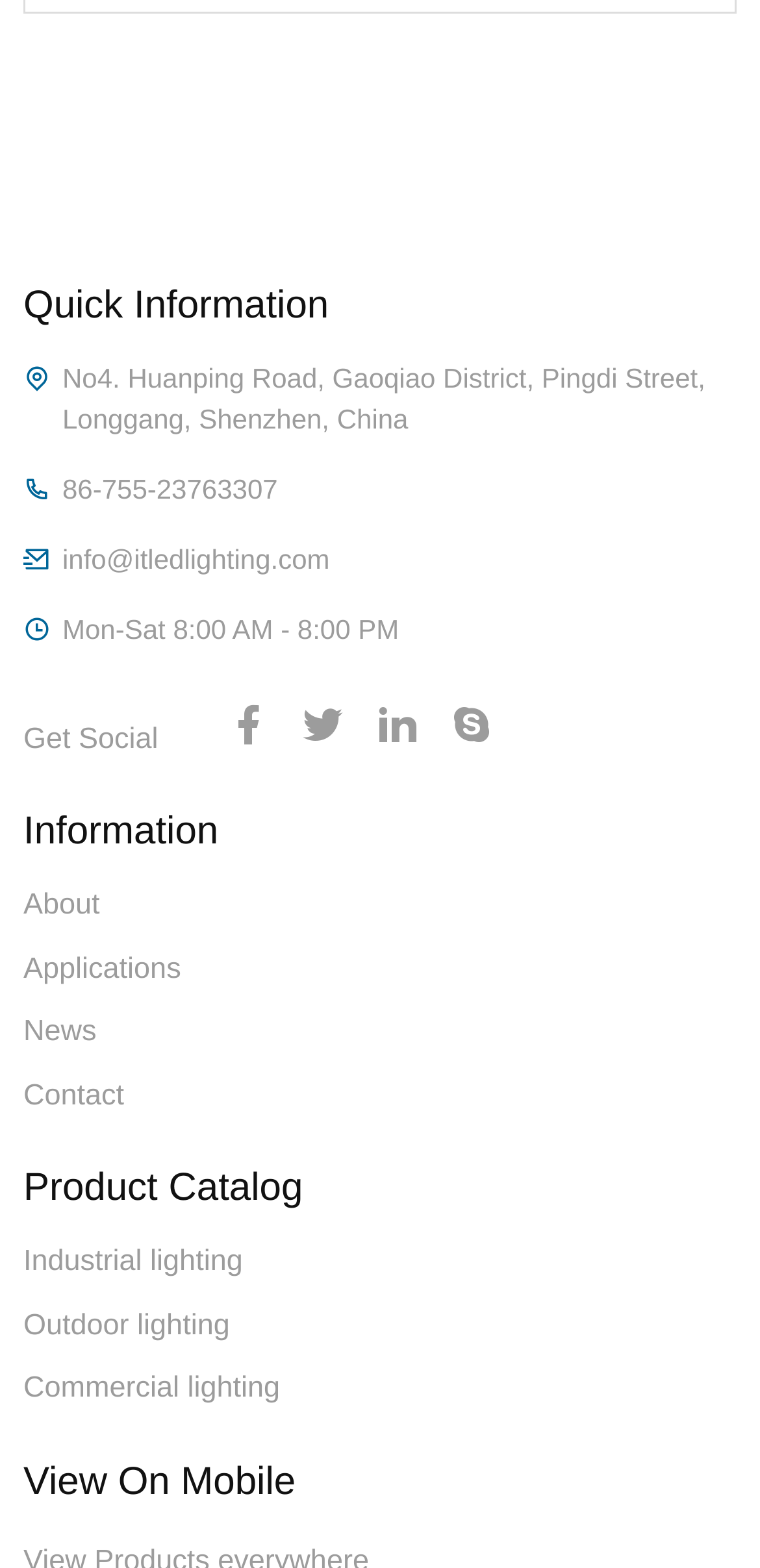What is the email address of the company?
Answer with a single word or phrase, using the screenshot for reference.

info@itledlighting.com